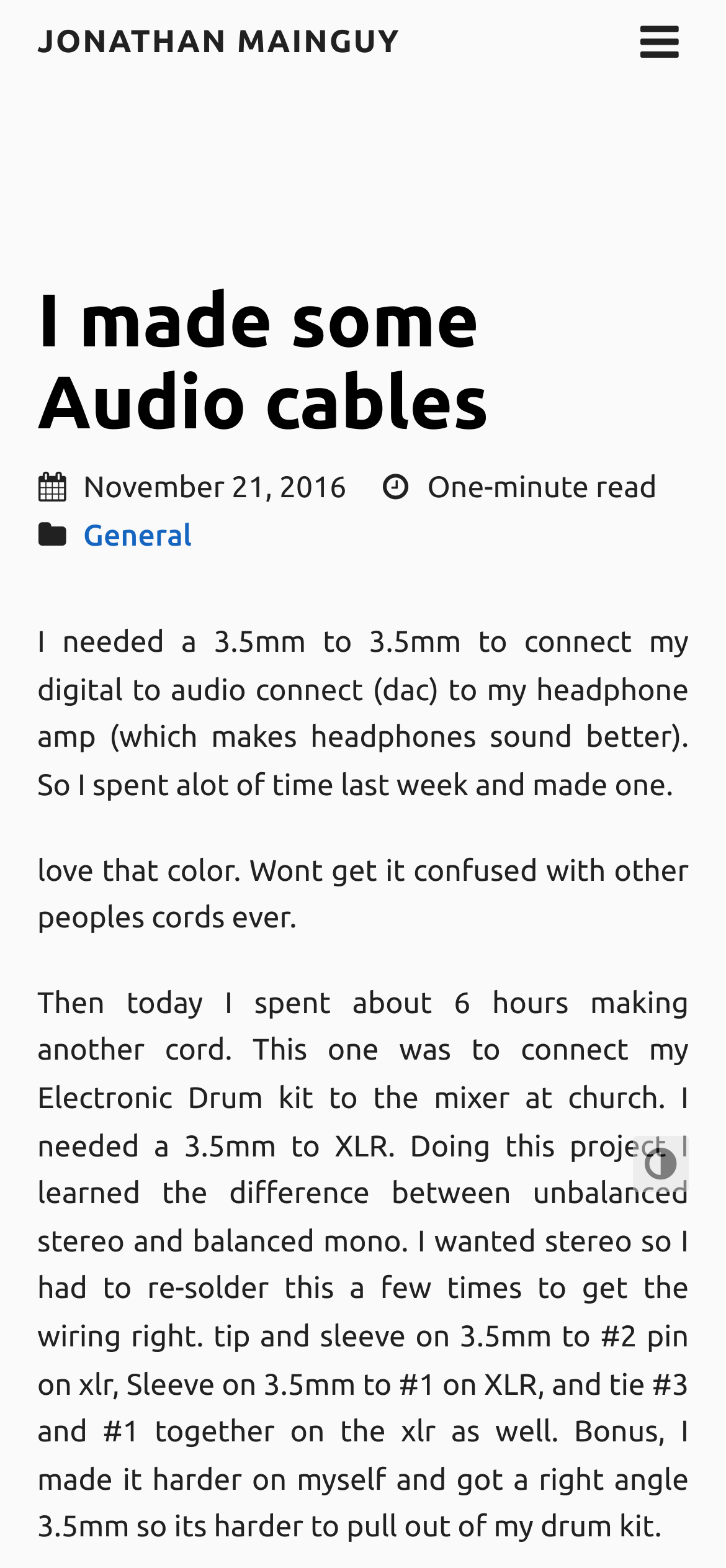Identify and generate the primary title of the webpage.

I made some Audio cables